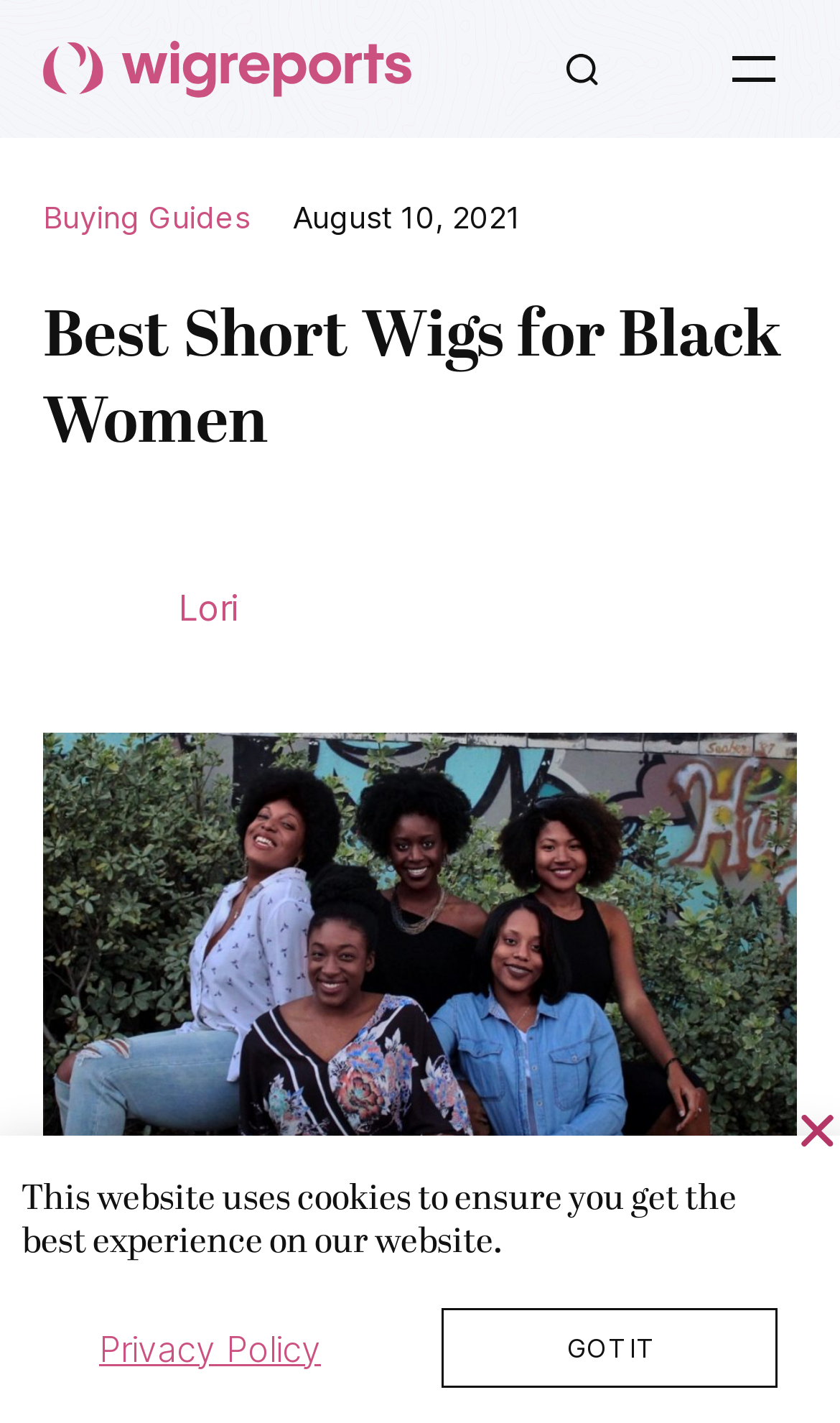Please identify the bounding box coordinates of the element on the webpage that should be clicked to follow this instruction: "Open the search form". The bounding box coordinates should be given as four float numbers between 0 and 1, formatted as [left, top, right, bottom].

[0.664, 0.032, 0.721, 0.065]